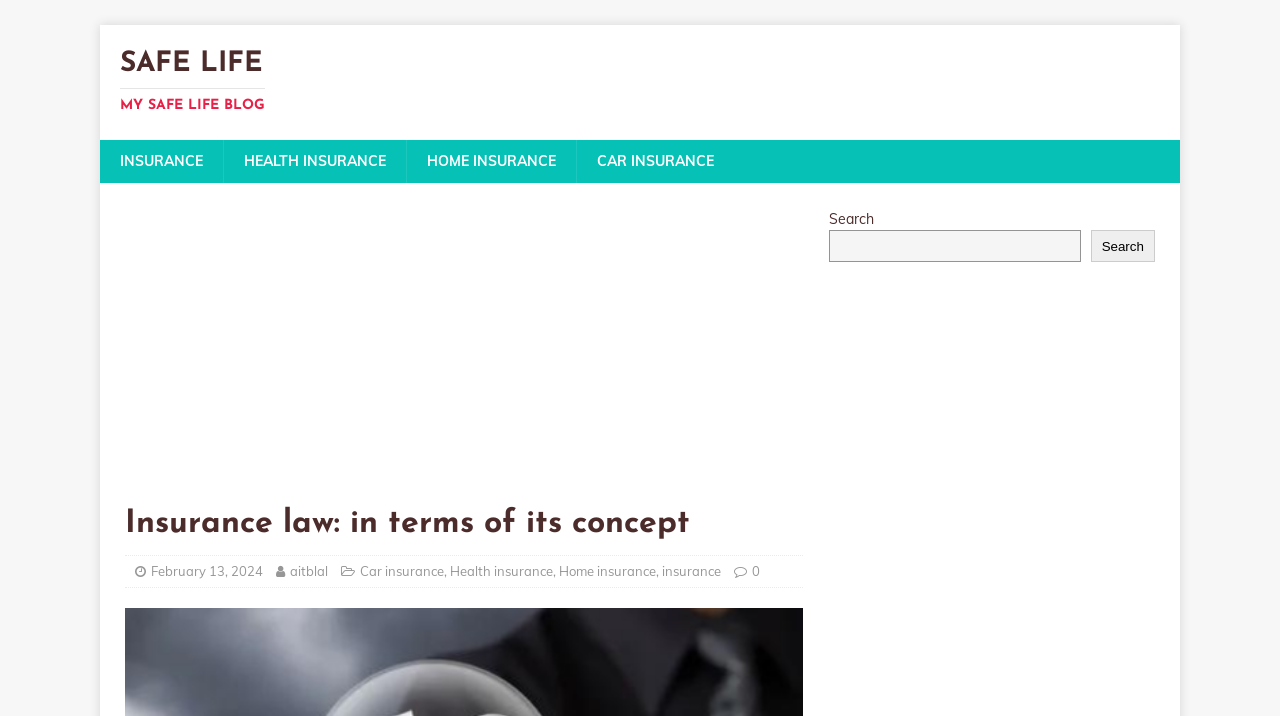Please find the bounding box coordinates of the element that you should click to achieve the following instruction: "Read about Car insurance". The coordinates should be presented as four float numbers between 0 and 1: [left, top, right, bottom].

[0.281, 0.787, 0.347, 0.809]